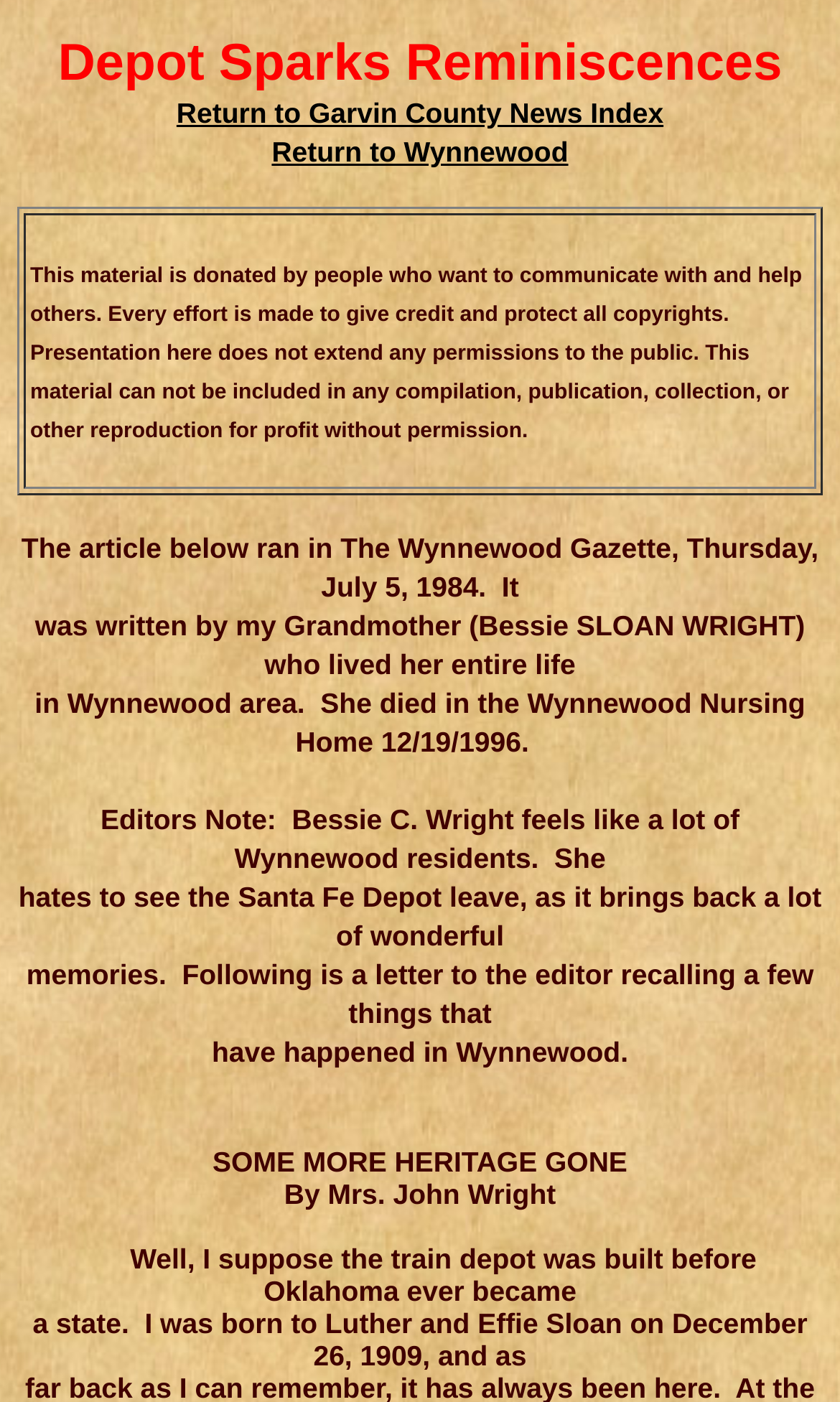Who wrote the article?
Answer the question in as much detail as possible.

I found the answer by reading the text 'It was written by my Grandmother (Bessie SLOAN WRIGHT) who lived her entire life...' which indicates that the article was written by Bessie SLOAN WRIGHT.